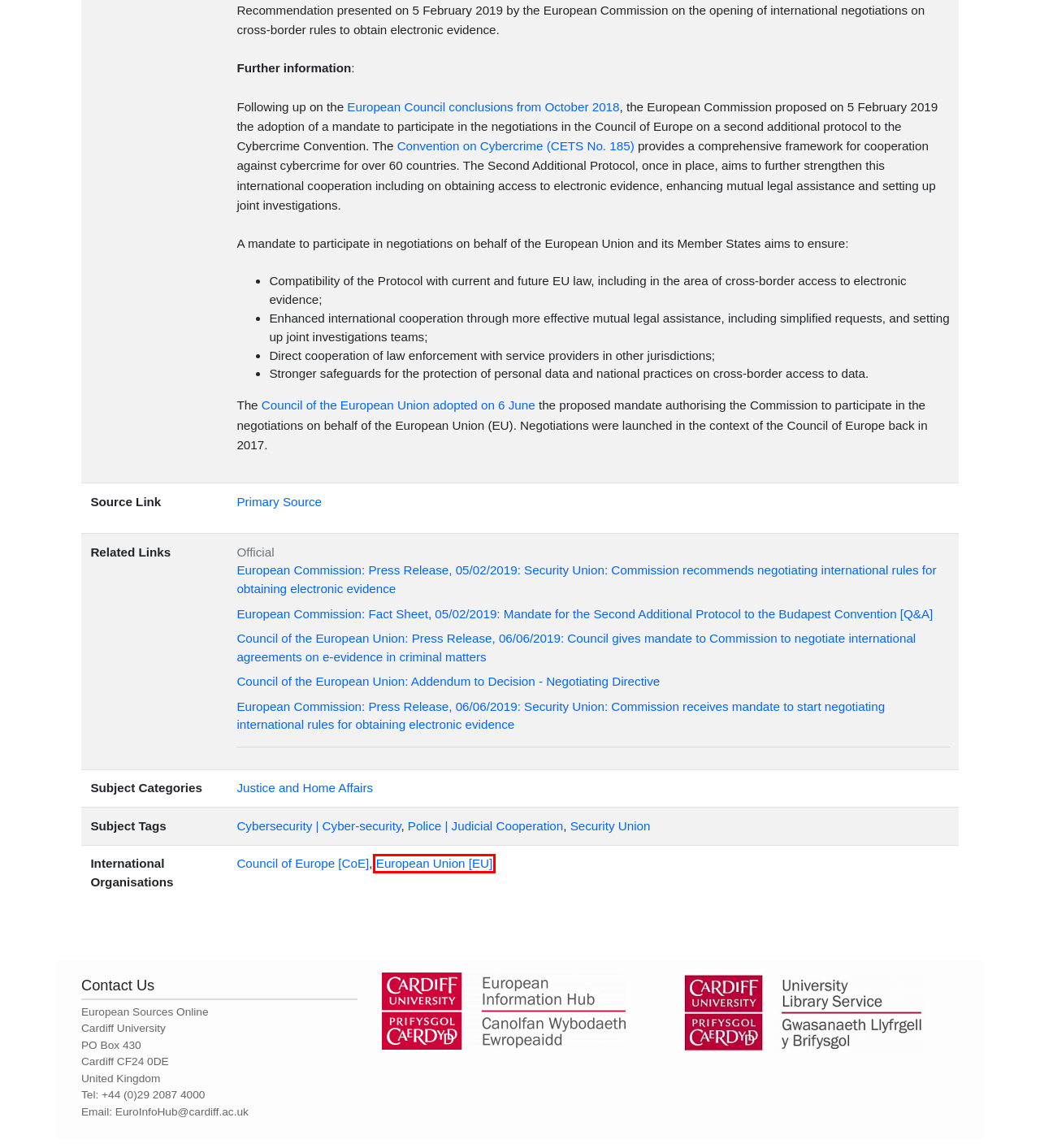With the provided screenshot showing a webpage and a red bounding box, determine which webpage description best fits the new page that appears after clicking the element inside the red box. Here are the options:
A. Police | Judicial Cooperation – European Sources Online
B. European Union [EU] – European Sources Online
C. EUR-Lex - 52019PC0071 - EN - EUR-Lex
D. Budapest Convention on Cybercrime – European Sources Online
E. Justice and Home Affairs Council, 6-7 June 2019 – European Sources Online
F. Council of Europe [CoE] – European Sources Online
G. Security Union – European Sources Online
H. Cybersecurity | Cyber-security – European Sources Online

B